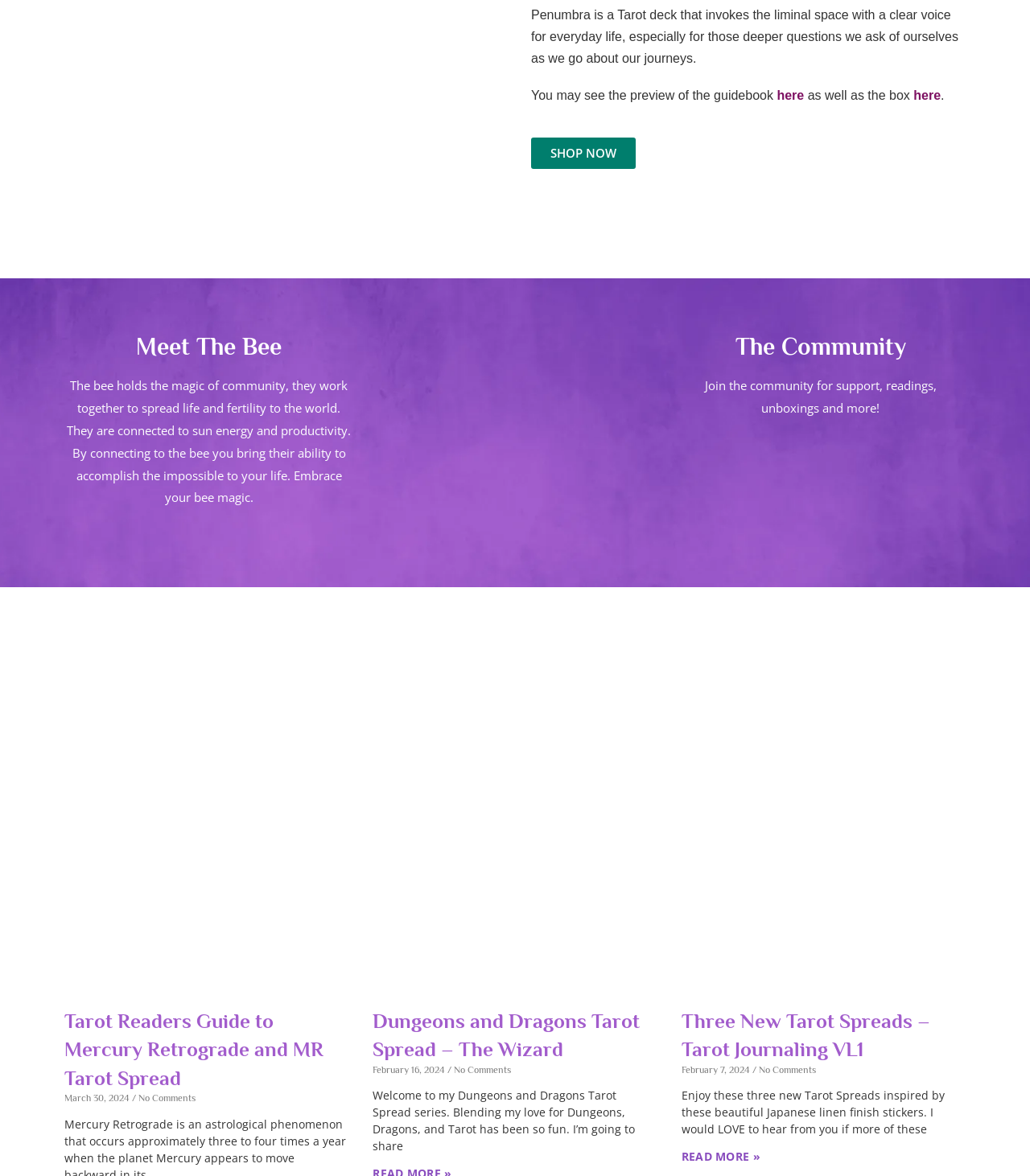Given the description of the UI element: "SHOP NOW", predict the bounding box coordinates in the form of [left, top, right, bottom], with each value being a float between 0 and 1.

[0.516, 0.117, 0.617, 0.144]